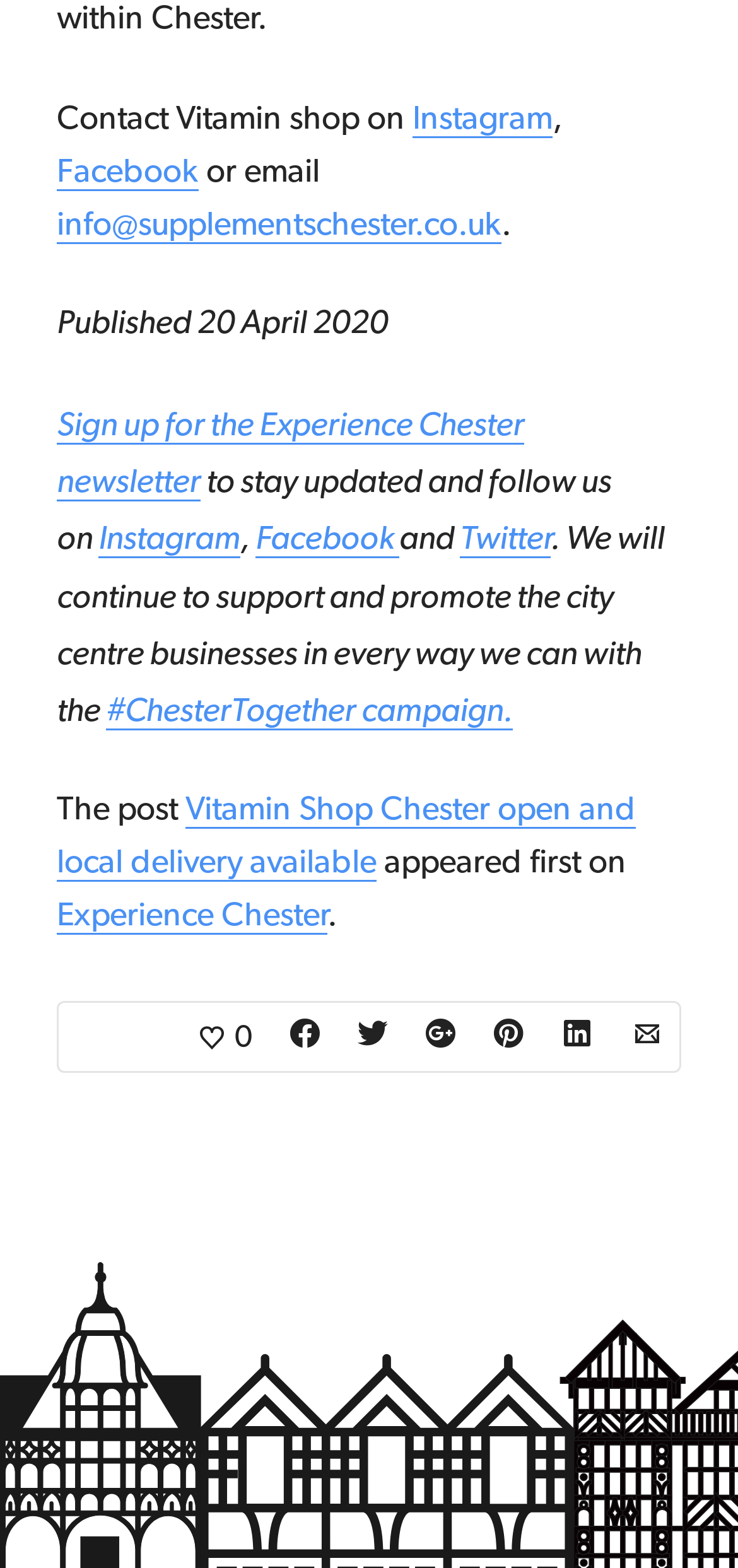Find the bounding box coordinates for the HTML element specified by: "#ChesterTogether campaign.".

[0.144, 0.444, 0.695, 0.466]